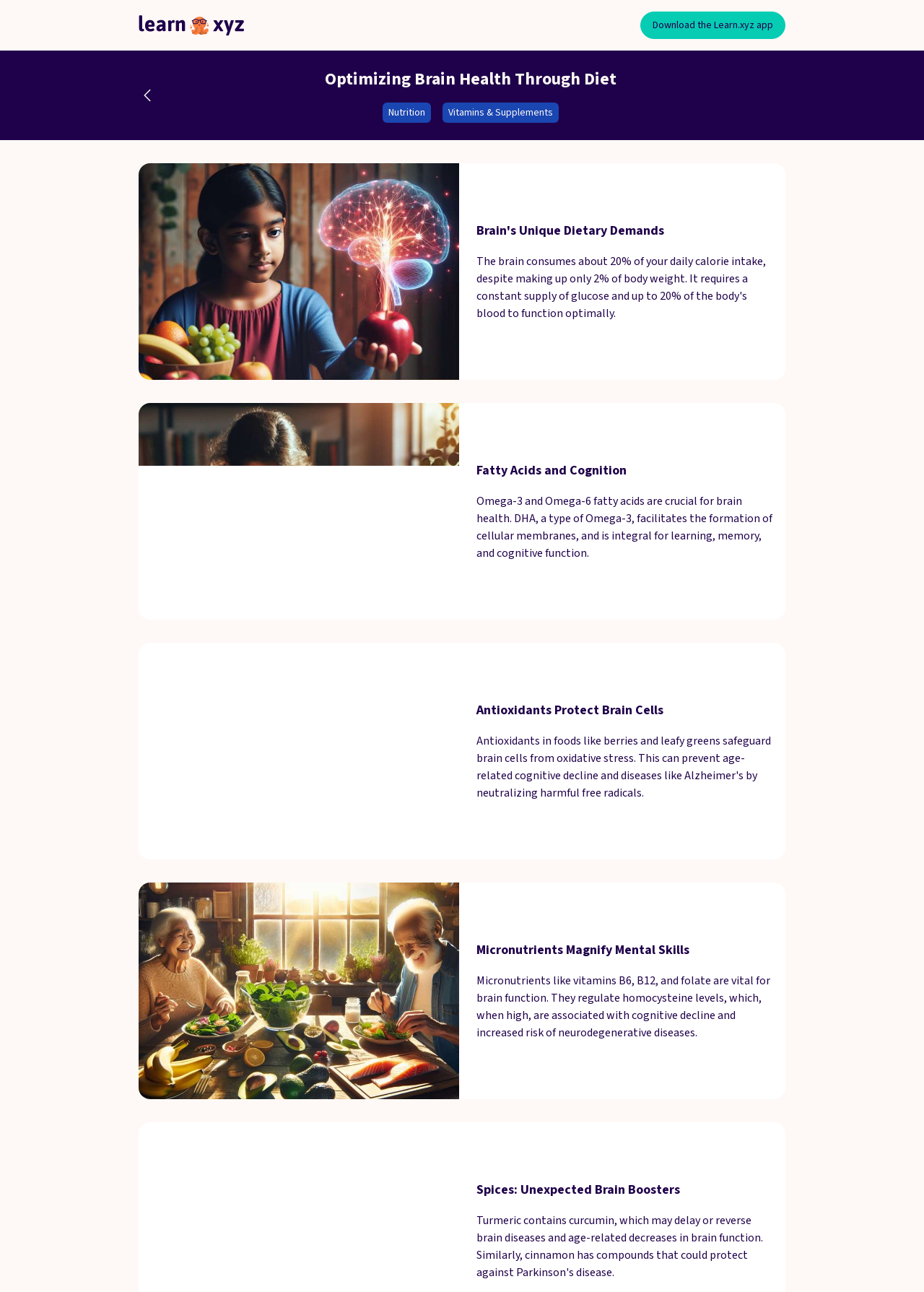Give the bounding box coordinates for the element described by: "Download the Learn.xyz app".

[0.693, 0.009, 0.85, 0.03]